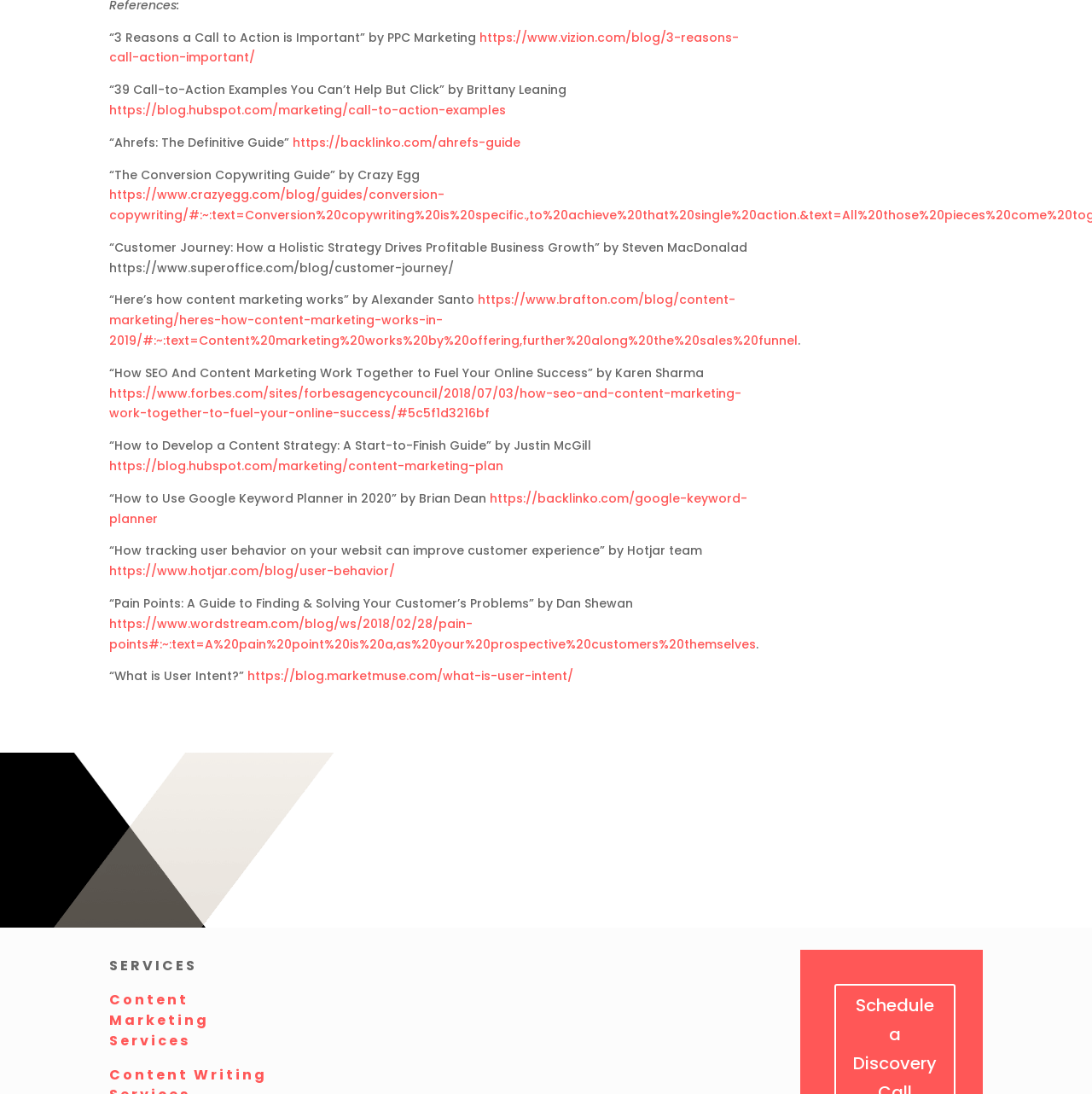What is the logo image located at?
Answer briefly with a single word or phrase based on the image.

Top-right corner